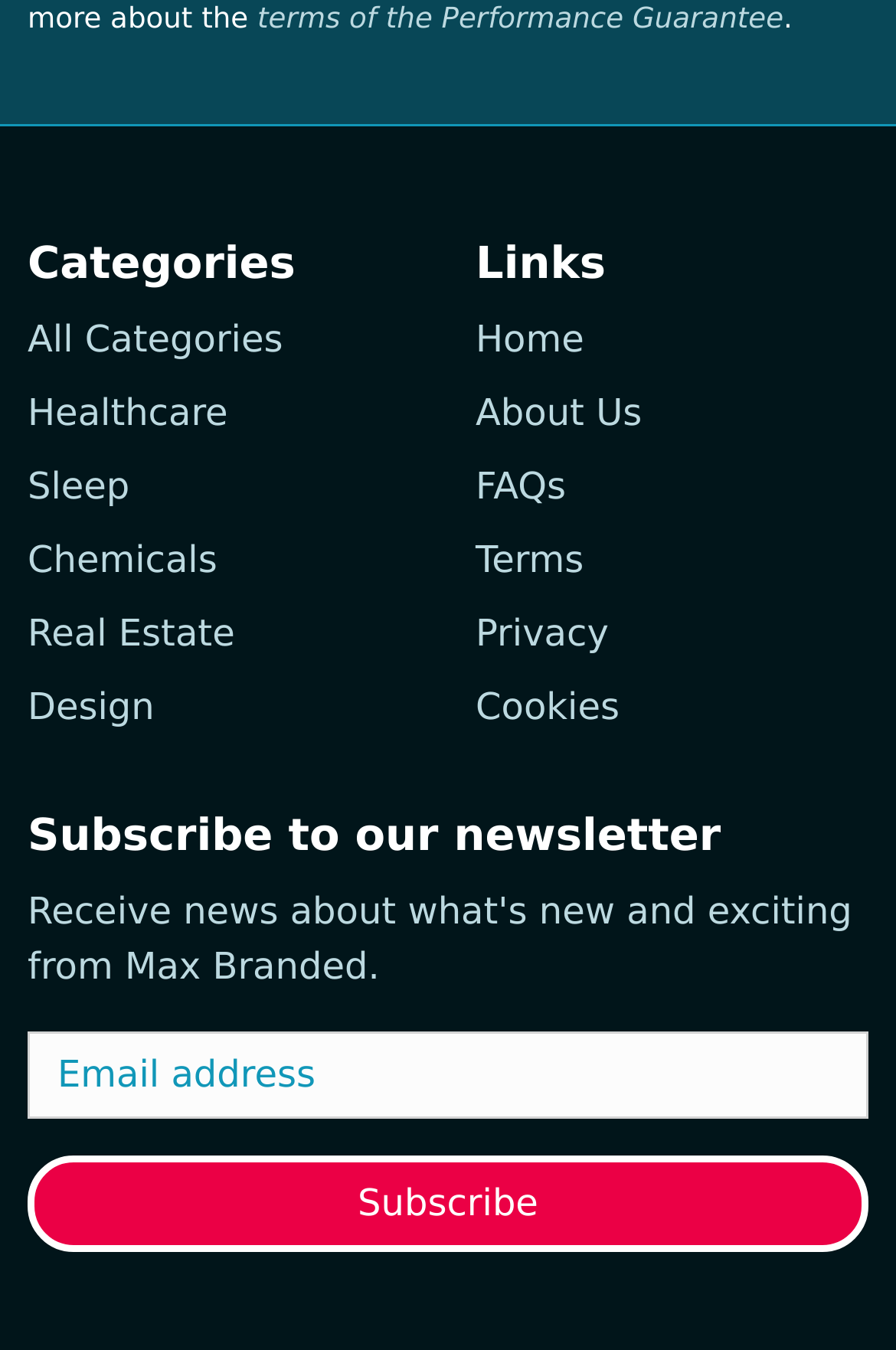Please identify the coordinates of the bounding box for the clickable region that will accomplish this instruction: "Subscribe to the newsletter".

[0.031, 0.856, 0.969, 0.927]